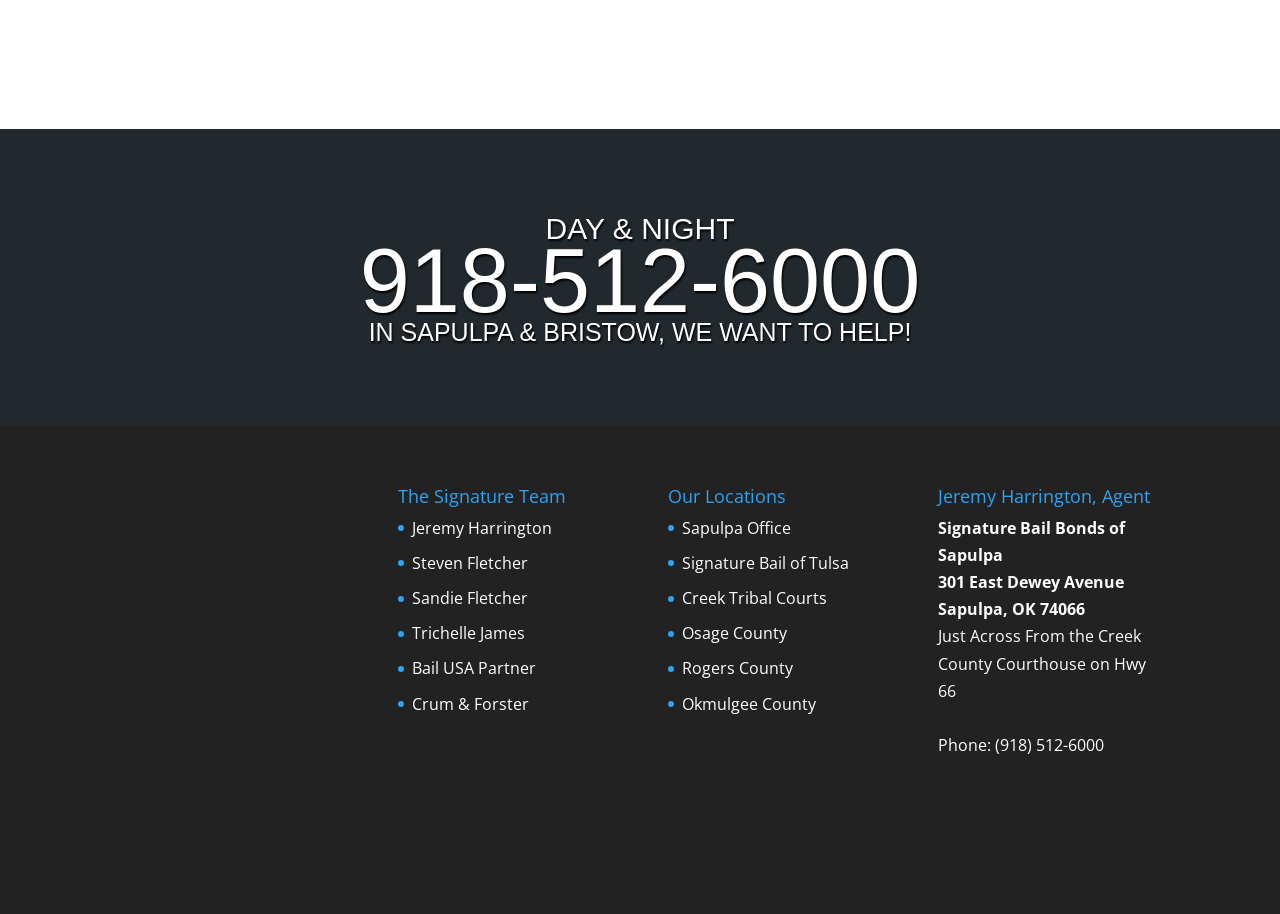Determine the bounding box coordinates of the clickable area required to perform the following instruction: "Learn about Jeremy Harrington". The coordinates should be represented as four float numbers between 0 and 1: [left, top, right, bottom].

[0.322, 0.565, 0.431, 0.589]